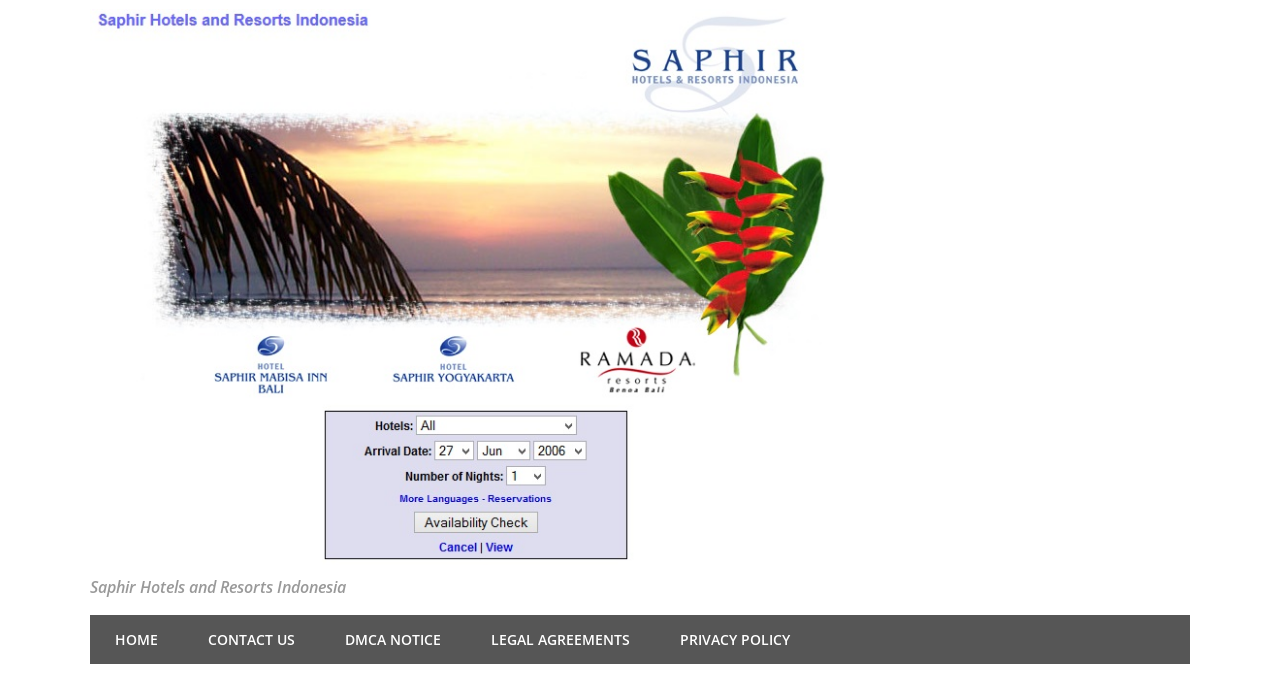What is the second heading on the page?
Refer to the image and provide a thorough answer to the question.

The second heading on the page can be determined by looking at the heading elements on the webpage. The second heading element has the text 'Saphir Hotels and Resorts Indonesia', which suggests that it is the second heading on the page.